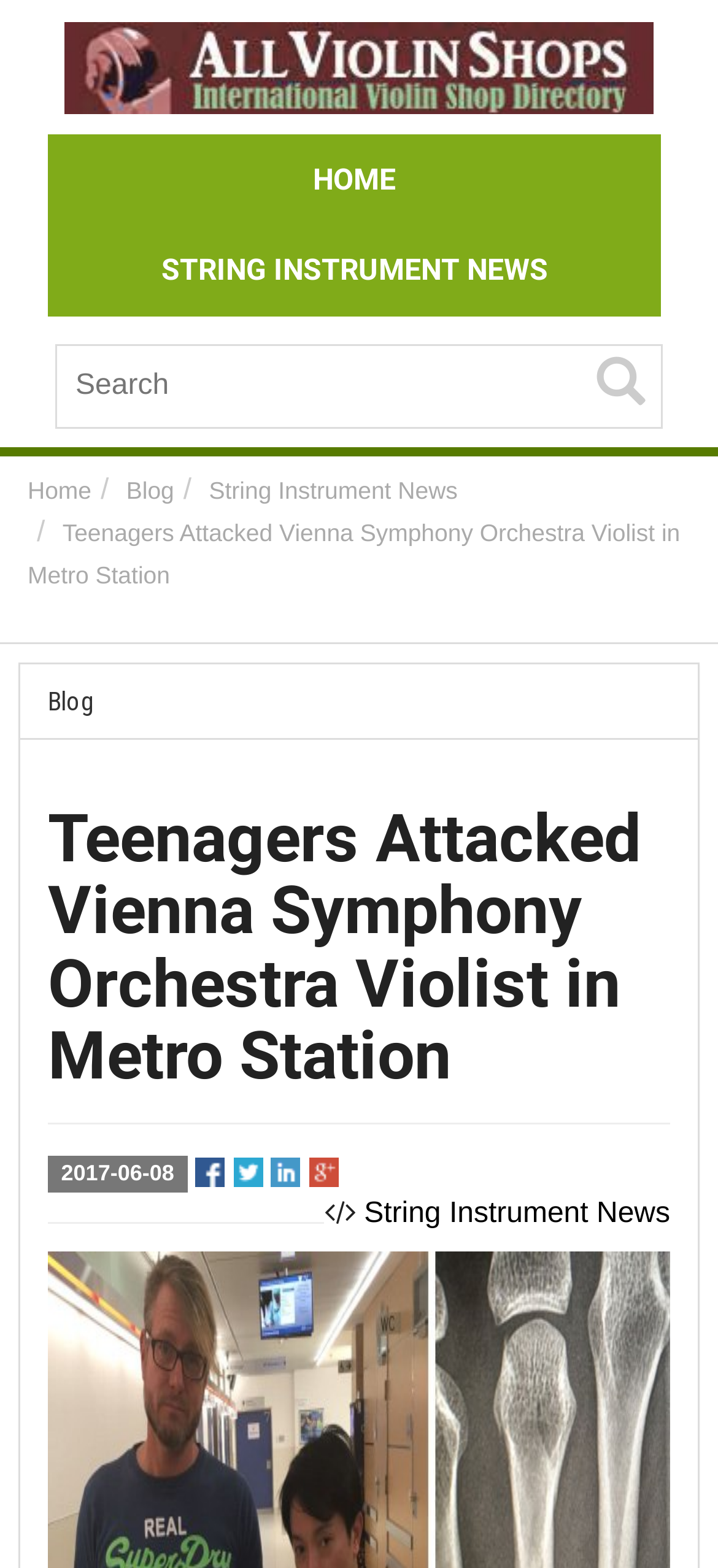Given the description of a UI element: "Home", identify the bounding box coordinates of the matching element in the webpage screenshot.

[0.067, 0.086, 0.921, 0.144]